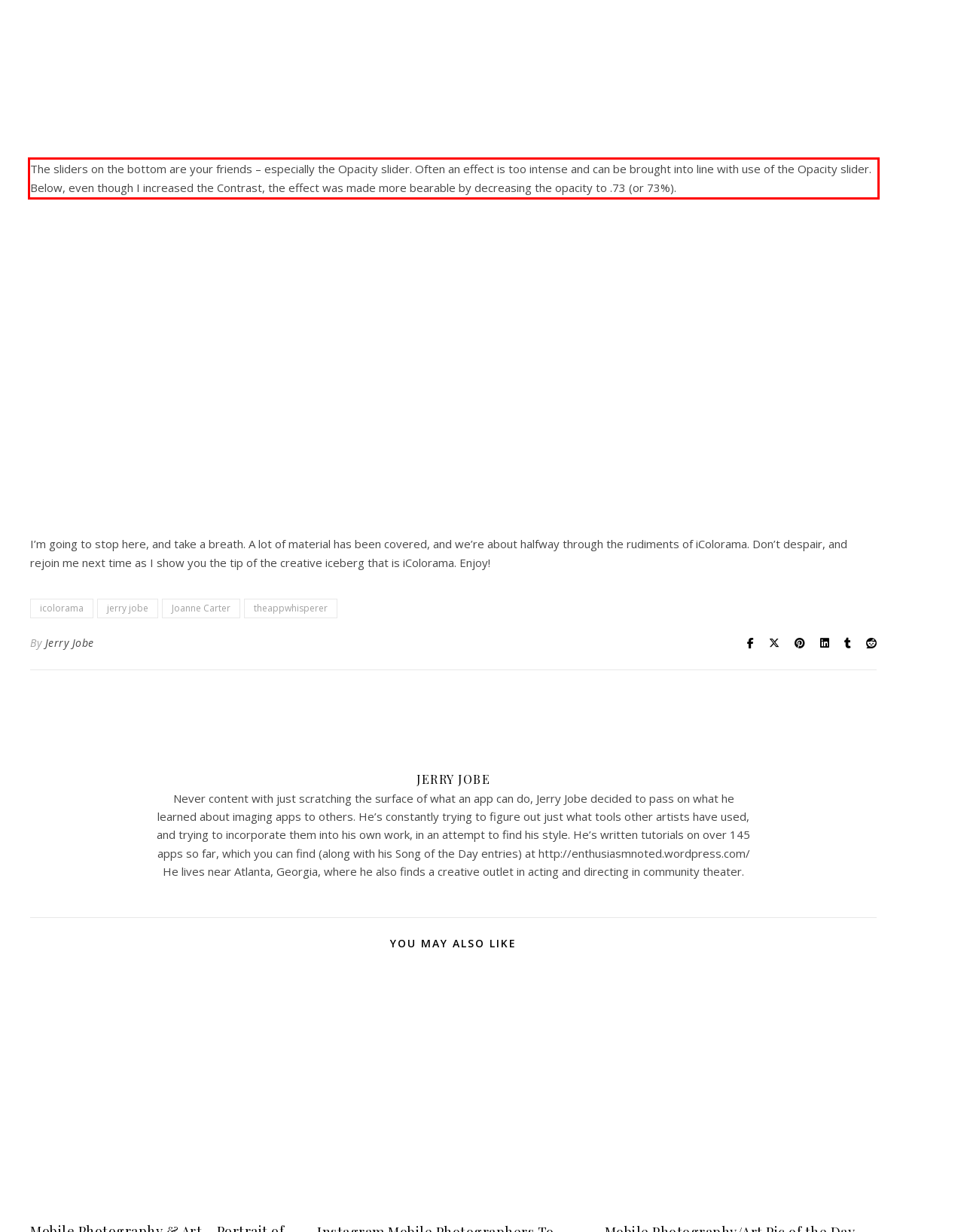Given a screenshot of a webpage with a red bounding box, please identify and retrieve the text inside the red rectangle.

The sliders on the bottom are your friends – especially the Opacity slider. Often an effect is too intense and can be brought into line with use of the Opacity slider. Below, even though I increased the Contrast, the effect was made more bearable by decreasing the opacity to .73 (or 73%).